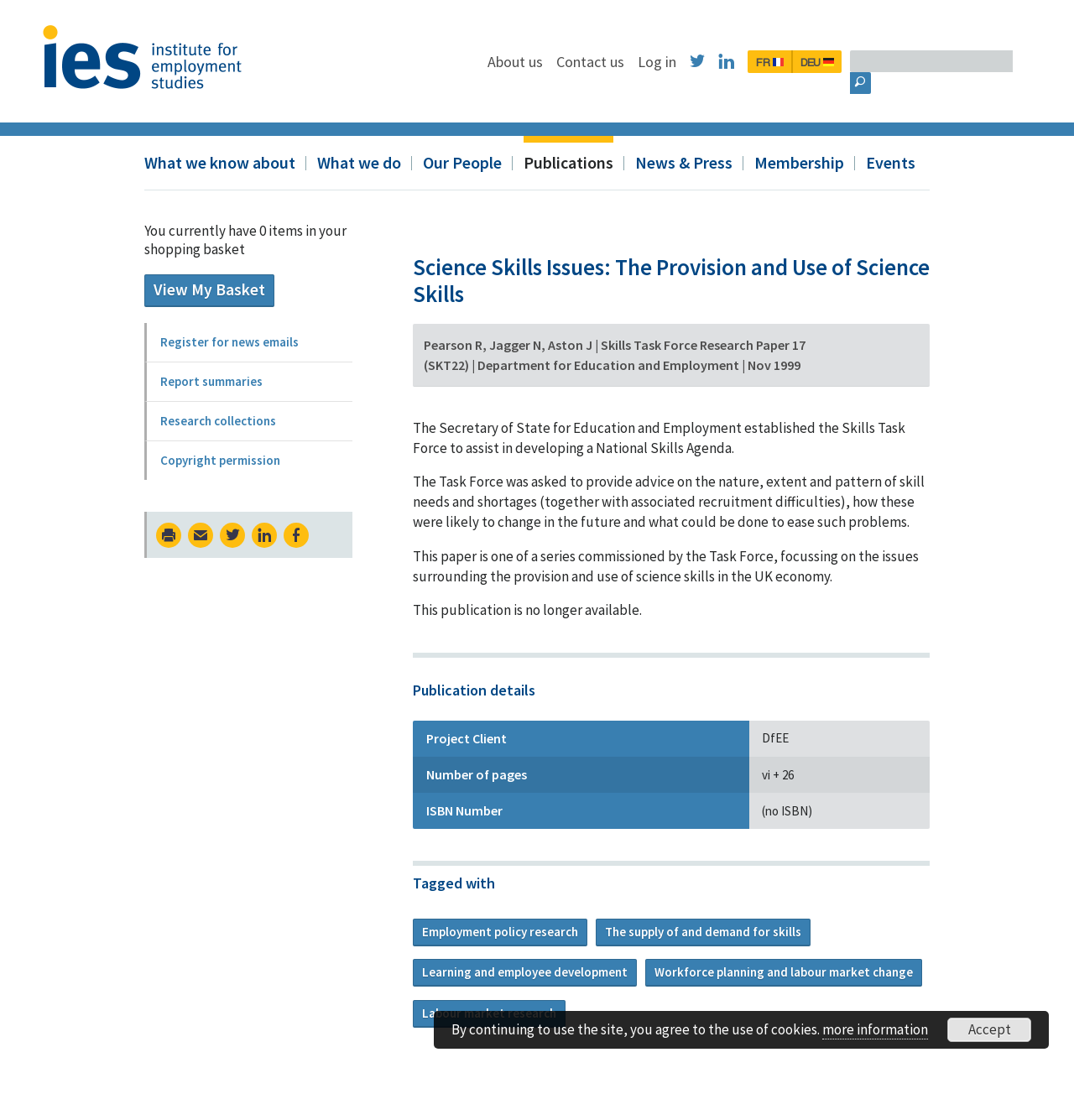Determine the bounding box coordinates of the element's region needed to click to follow the instruction: "Register for news emails". Provide these coordinates as four float numbers between 0 and 1, formatted as [left, top, right, bottom].

[0.134, 0.288, 0.328, 0.323]